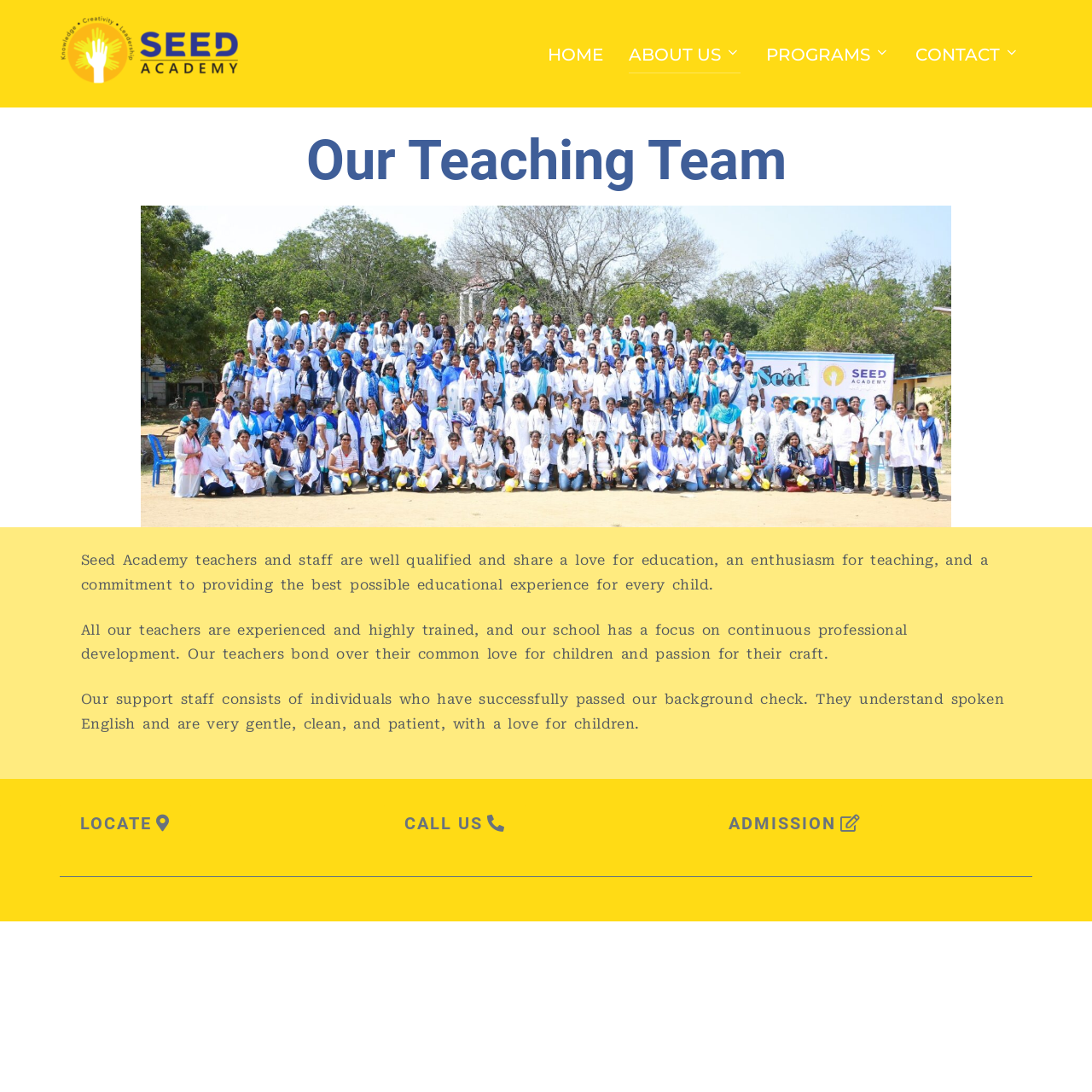Can you show the bounding box coordinates of the region to click on to complete the task described in the instruction: "contact the academy"?

[0.838, 0.031, 0.934, 0.067]